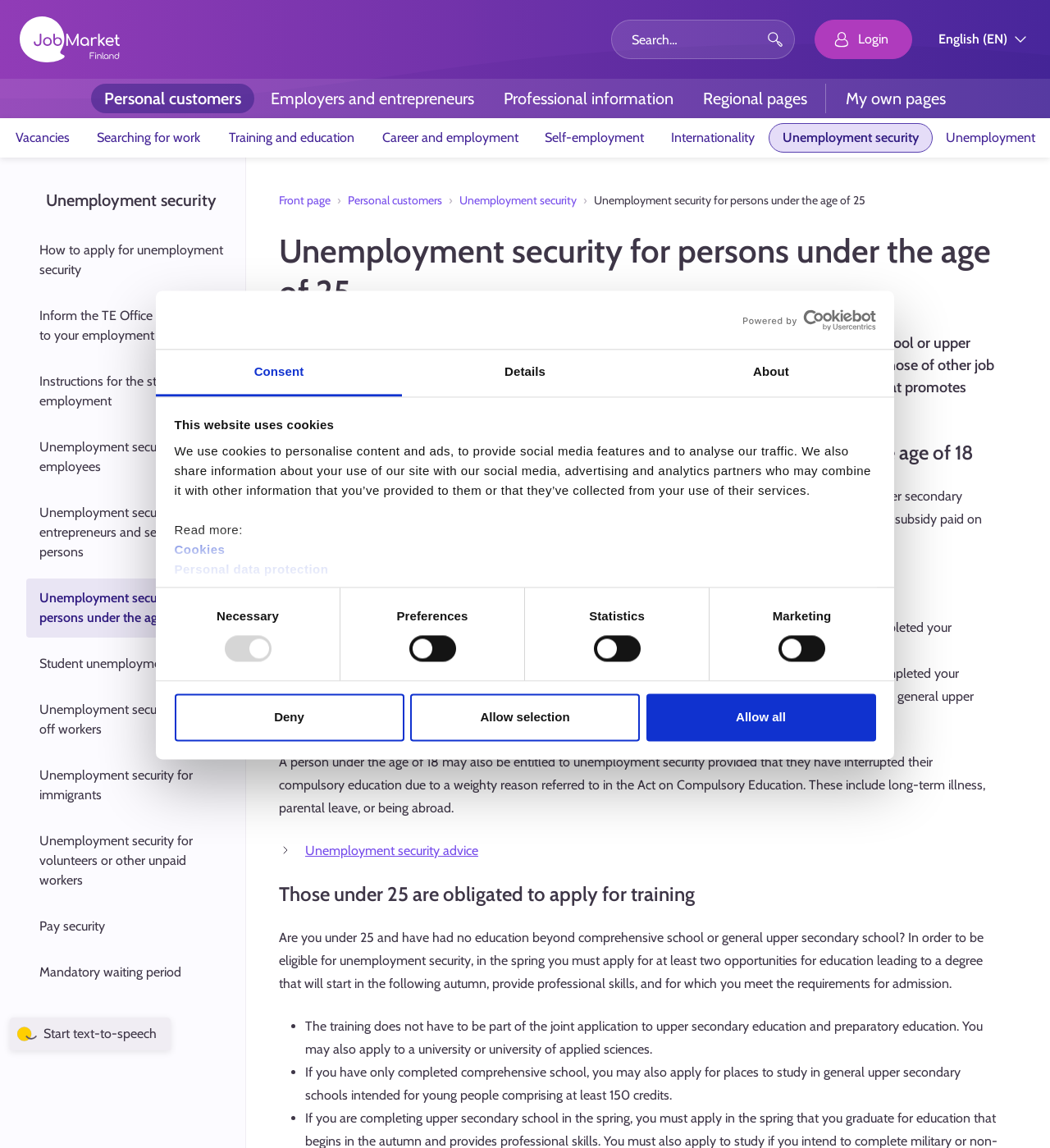Explain the webpage in detail.

The webpage is about unemployment security for persons under the age of 25, specifically in Finland. At the top, there is a logo and a search bar. Below the search bar, there are several links to different sections of the website, including "Personal customers", "Employers and entrepreneurs", and "Regional pages". 

On the left side, there is a dialog box about cookies, with a tab list at the top and a consent selection section below. The consent selection section has four checkboxes for "Necessary", "Preferences", "Statistics", and "Marketing". There are also three buttons: "Deny", "Allow selection", and "Allow all".

The main content of the webpage is divided into several sections. The first section has a heading "Unemployment security" and a link to "Unemployment security for persons under the age of 25". The second section has a heading "Unemployment security for persons under the age of 25" and a paragraph of text explaining the conditions for unemployment security that apply to people under 25. 

The third section has a heading "Unemployment security and labour market subsidy for persons under the age of 18" and explains the rules for people under 18. The fourth section has a heading "Those under 25 are obligated to apply for training" and explains the requirements for people under 25 to apply for education leading to a degree.

Throughout the webpage, there are many links to other pages with more information on specific topics, such as "How to apply for unemployment security" and "Unemployment security advice".